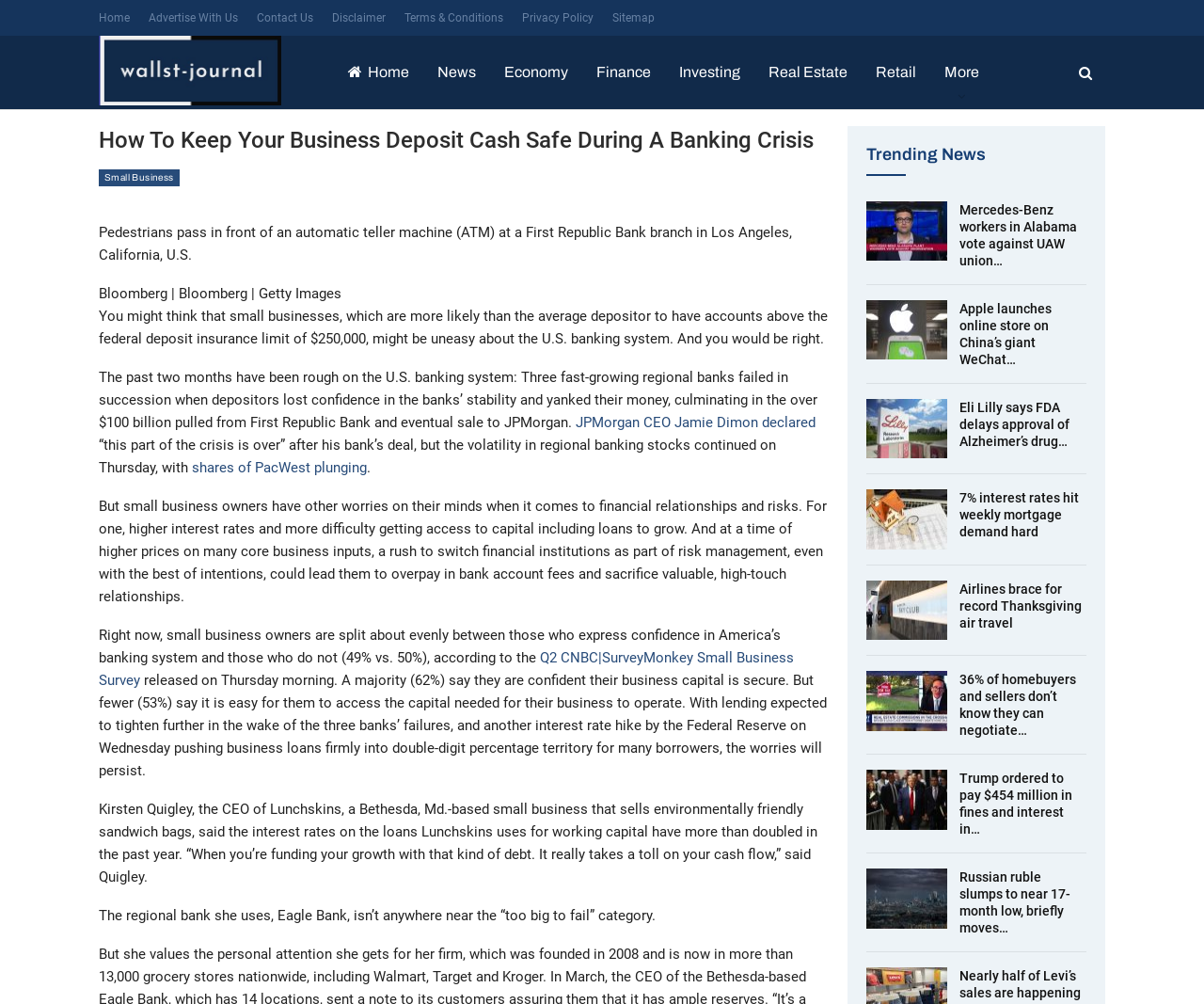Please identify the bounding box coordinates of the area that needs to be clicked to follow this instruction: "Click on the 'Home' link".

[0.082, 0.011, 0.108, 0.024]